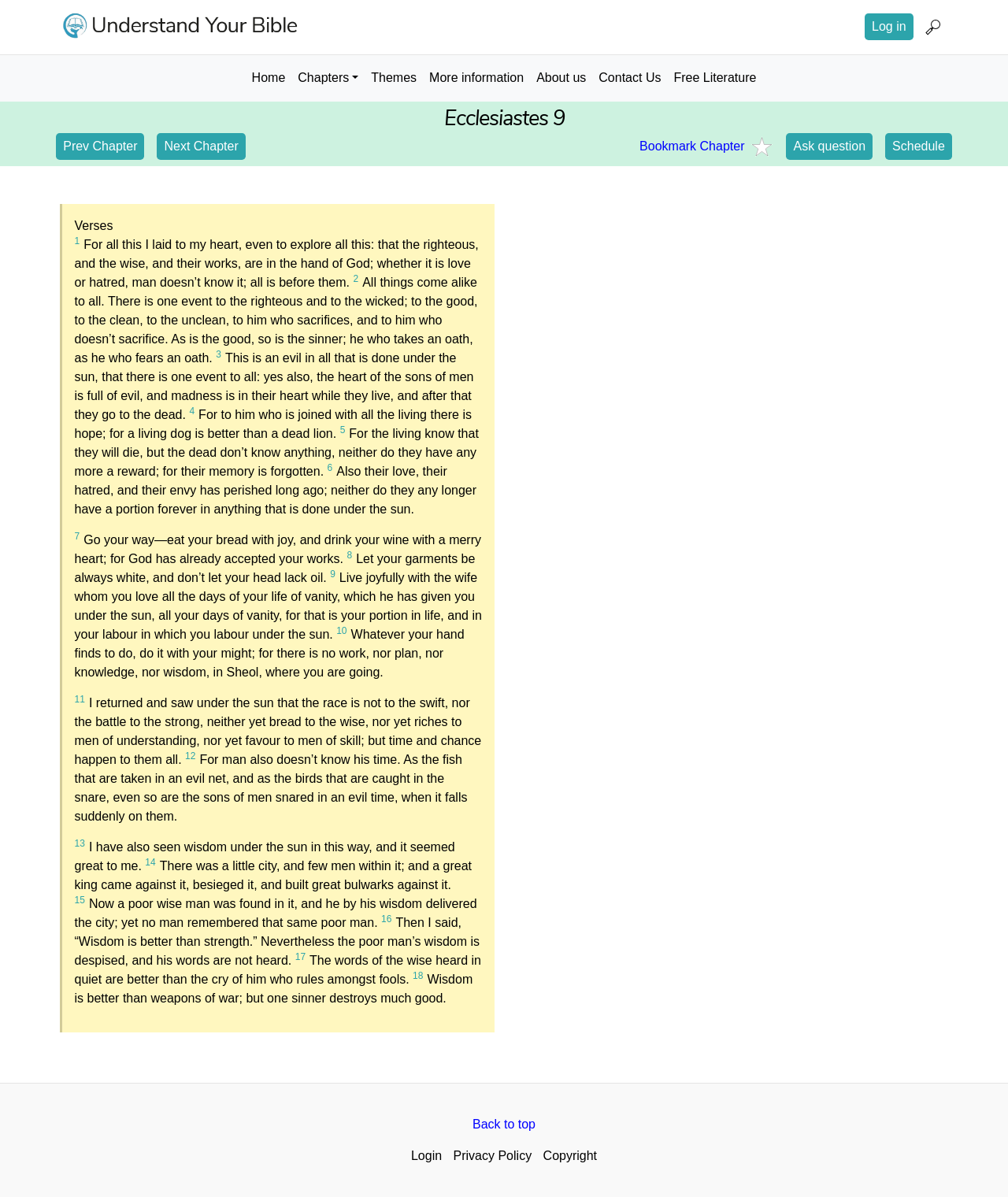What is the function of the 'Back to top' link?
Please use the visual content to give a single word or phrase answer.

To go back to the top of the page